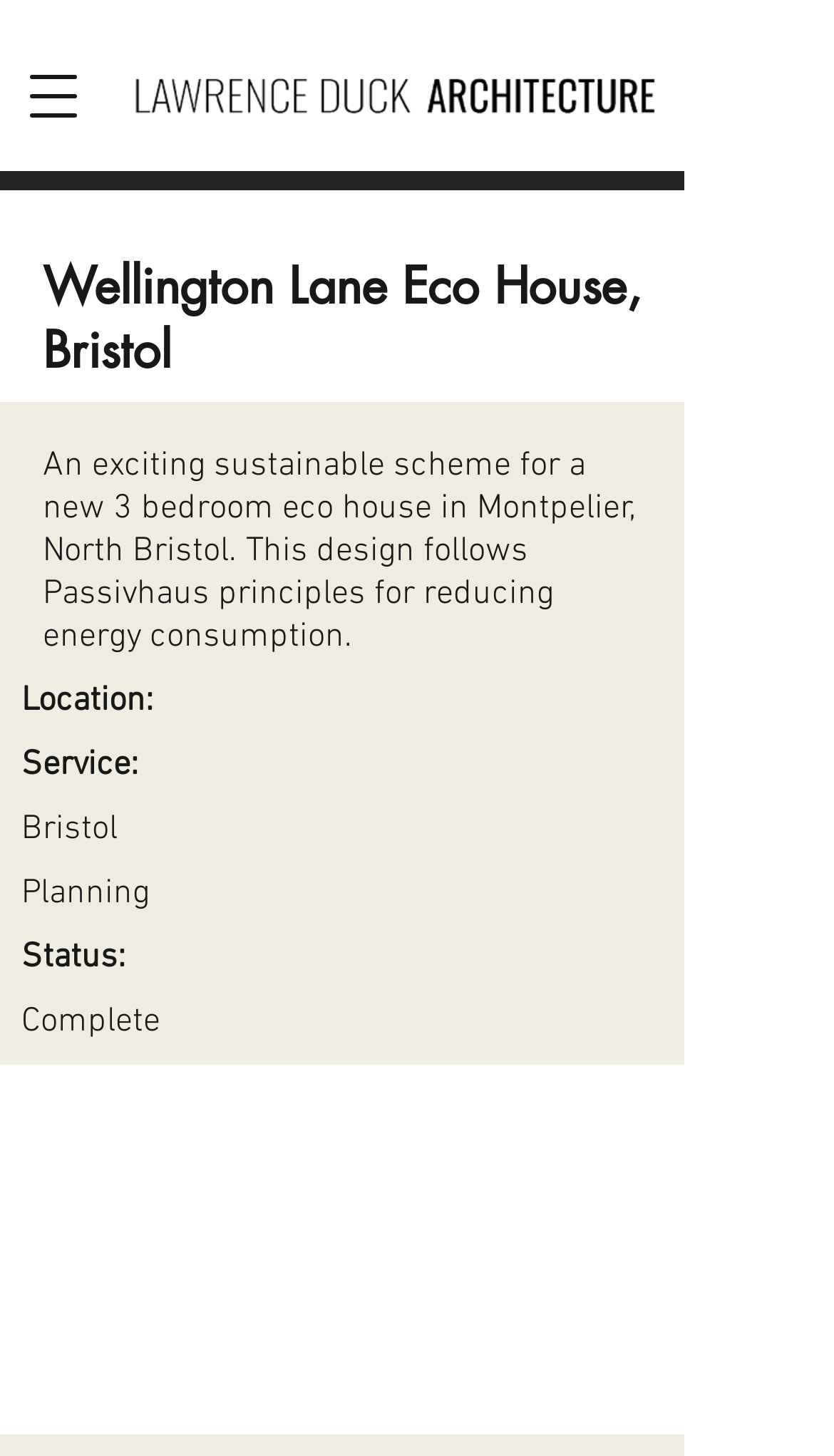Using the description "aria-label="Open navigation menu"", locate and provide the bounding box of the UI element.

[0.0, 0.029, 0.128, 0.103]